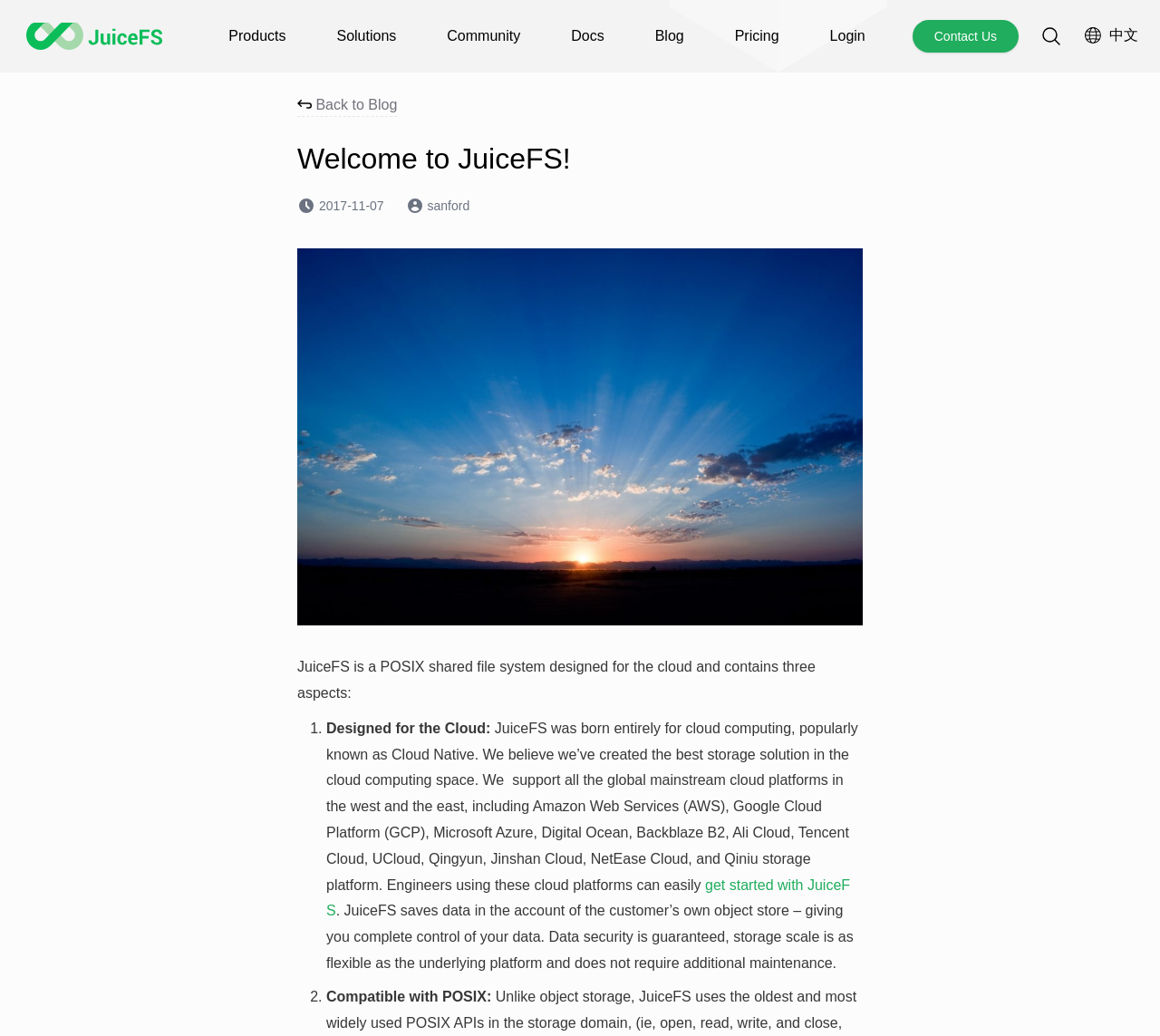Given the description Solutions, predict the bounding box coordinates of the UI element. Ensure the coordinates are in the format (top-left x, top-left y, bottom-right x, bottom-right y) and all values are between 0 and 1.

[0.268, 0.0, 0.364, 0.07]